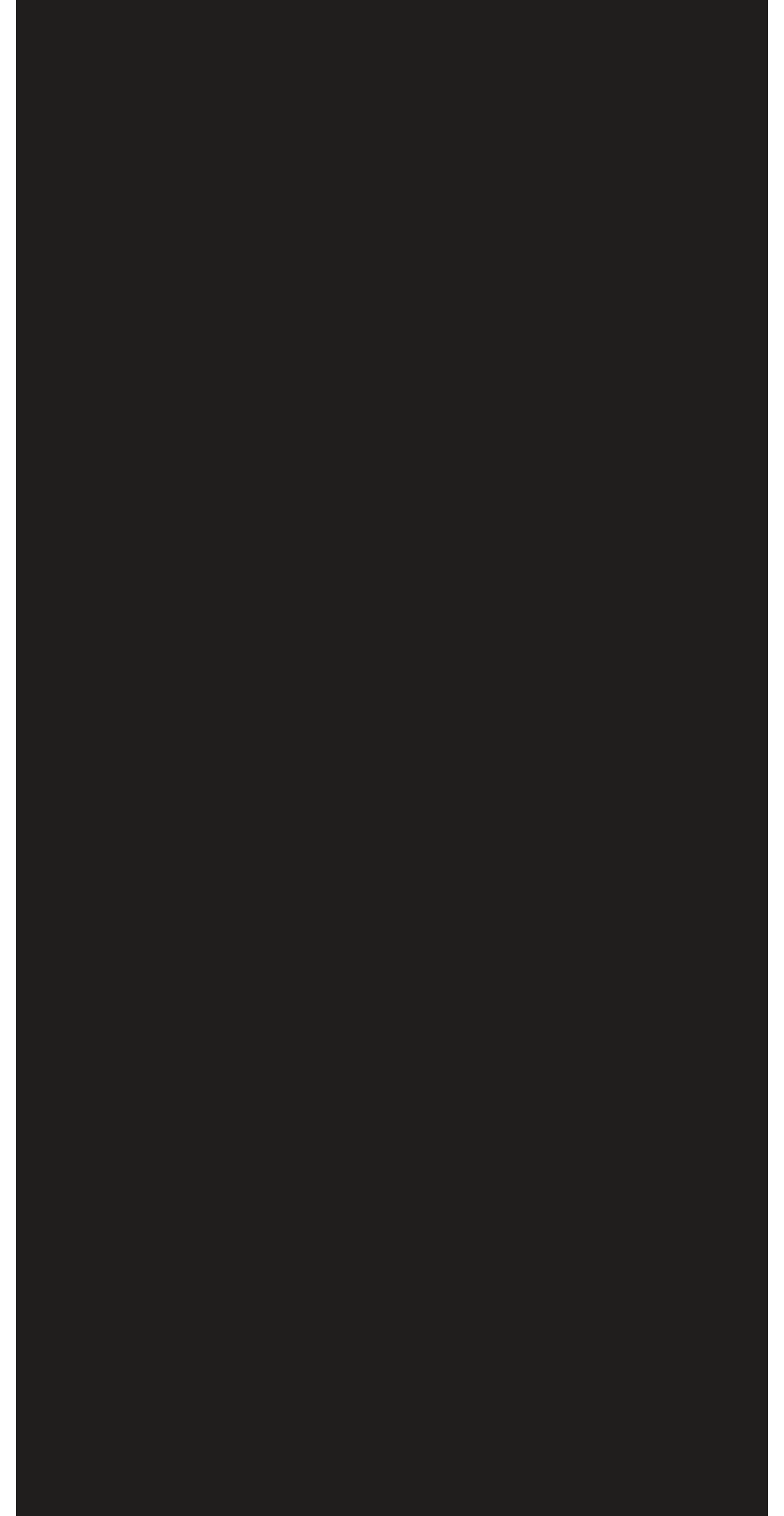Find the bounding box of the web element that fits this description: "Get started - for free".

[0.284, 0.084, 0.716, 0.126]